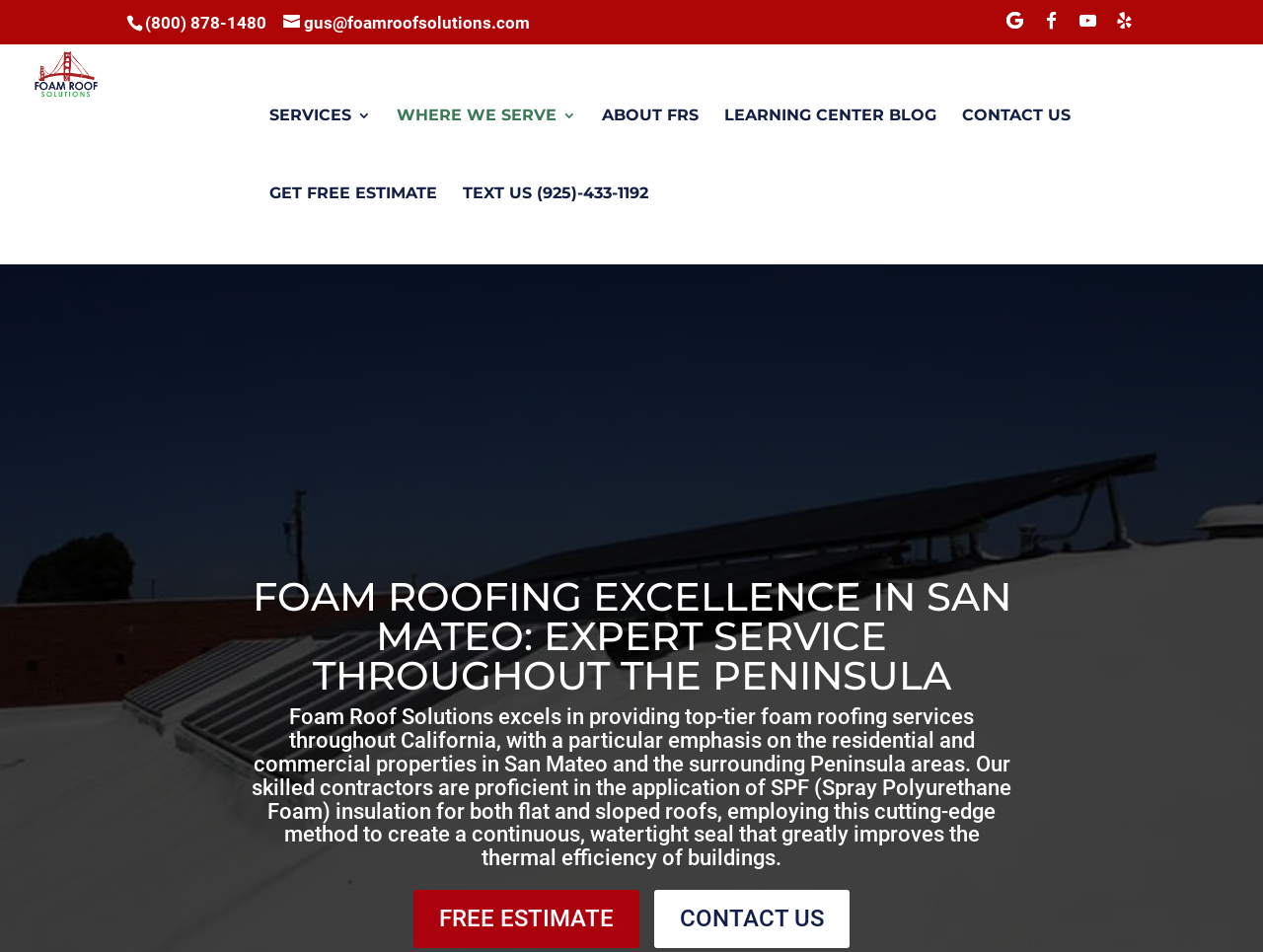Determine the bounding box coordinates of the clickable region to follow the instruction: "Get a free estimate".

[0.213, 0.195, 0.346, 0.277]